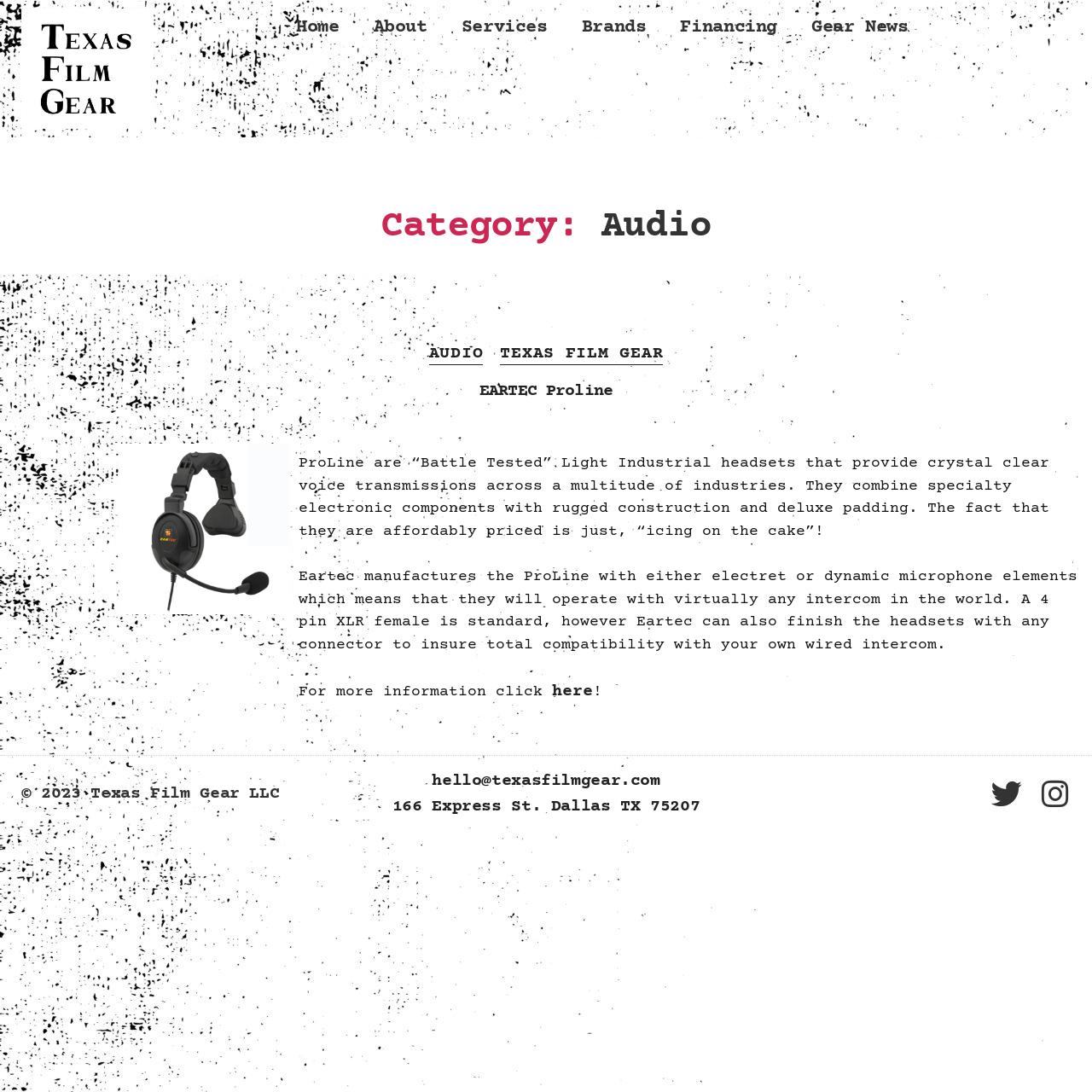What is the address of Texas Film Gear LLC?
Give a single word or phrase as your answer by examining the image.

166 Express St. Dallas TX 75207